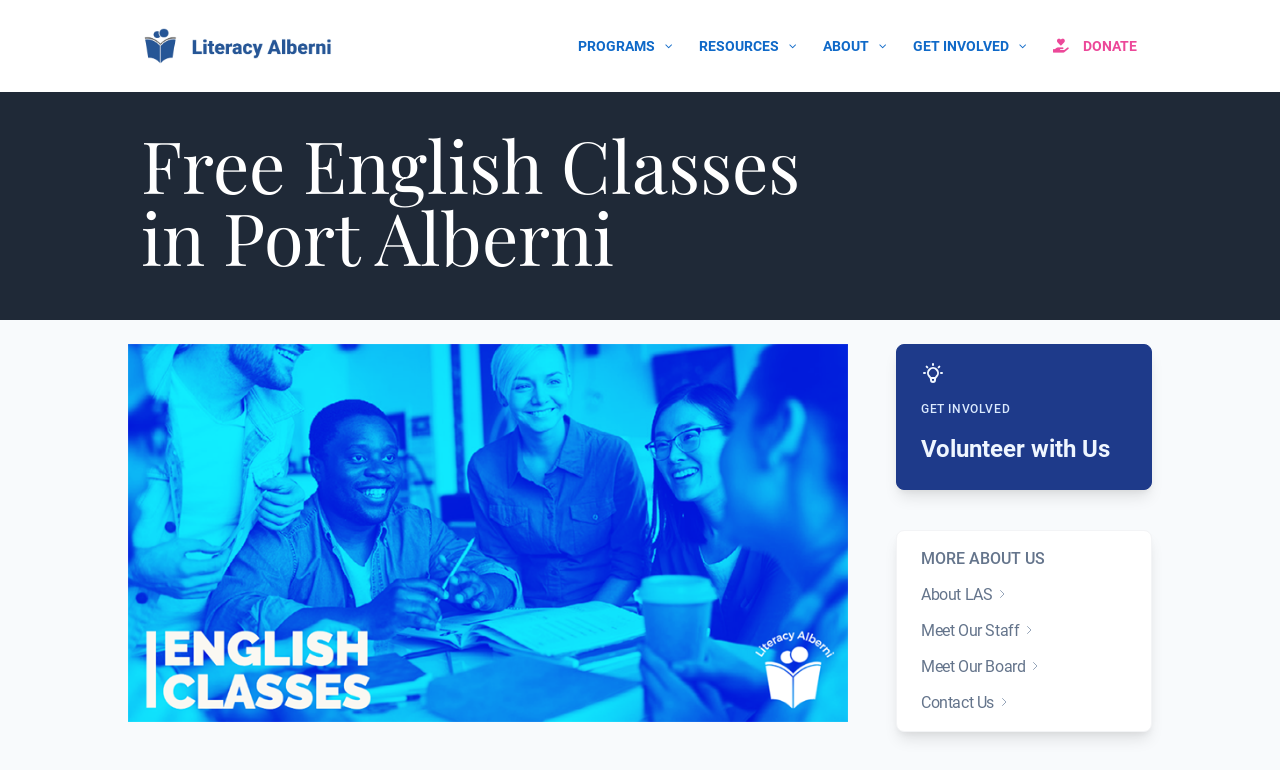Locate the bounding box coordinates of the area that needs to be clicked to fulfill the following instruction: "Get involved with Literacy Alberni Society". The coordinates should be in the format of four float numbers between 0 and 1, namely [left, top, right, bottom].

[0.7, 0.447, 0.9, 0.636]